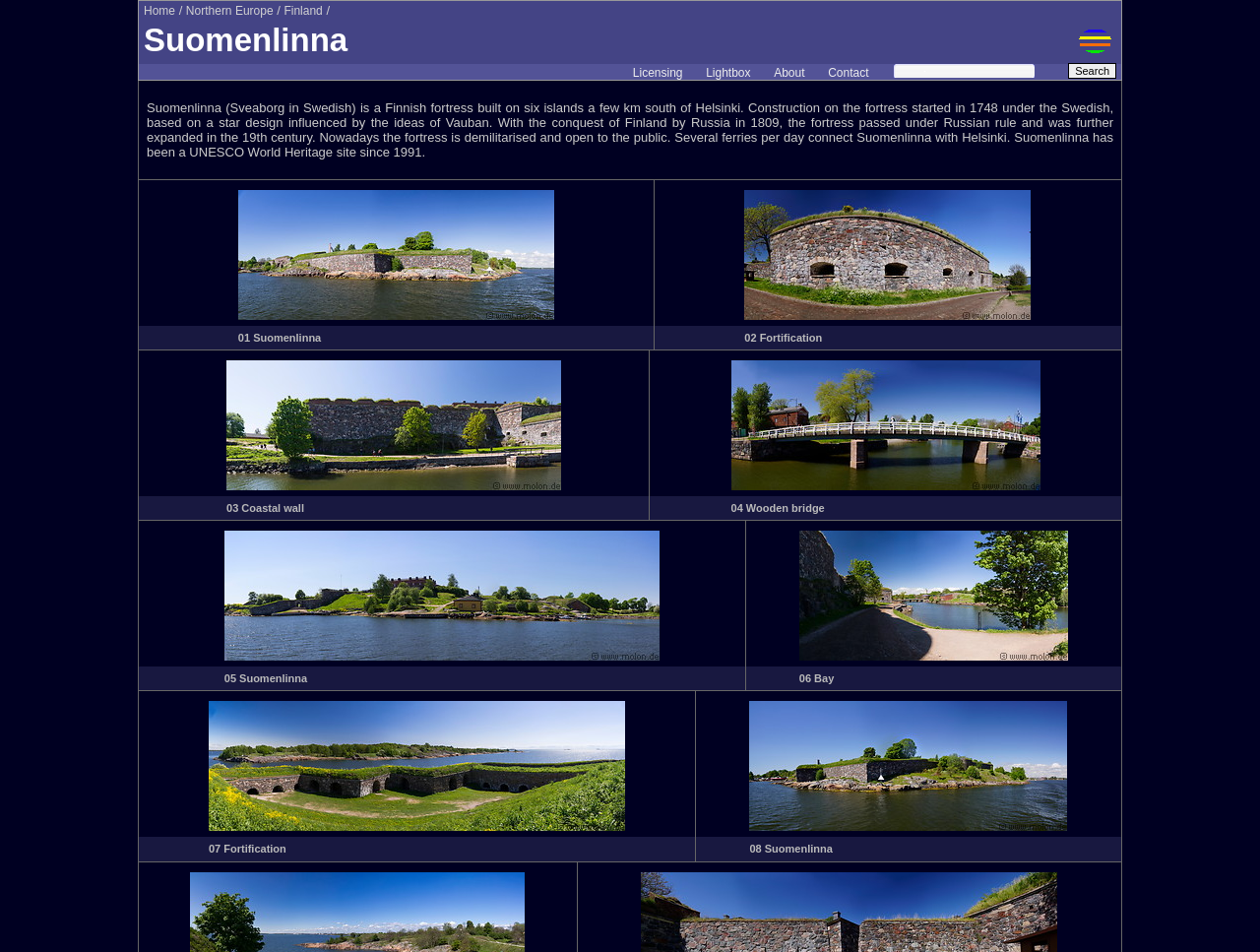Identify the bounding box coordinates of the clickable region to carry out the given instruction: "Click on the 'Dramaticapedia' link at the top".

None